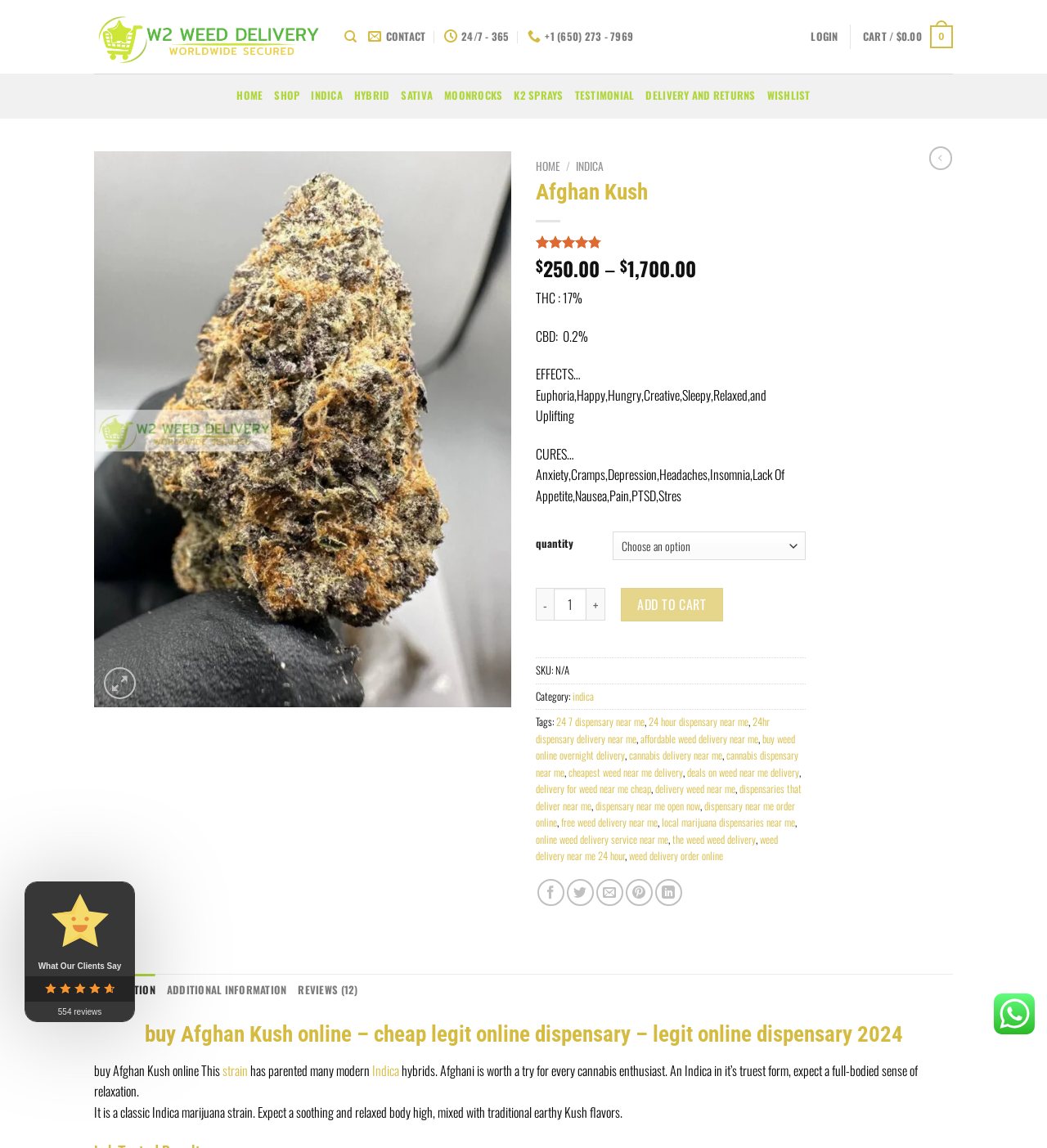Specify the bounding box coordinates of the area to click in order to follow the given instruction: "click on the 'ADD TO CART' button."

[0.593, 0.512, 0.69, 0.541]